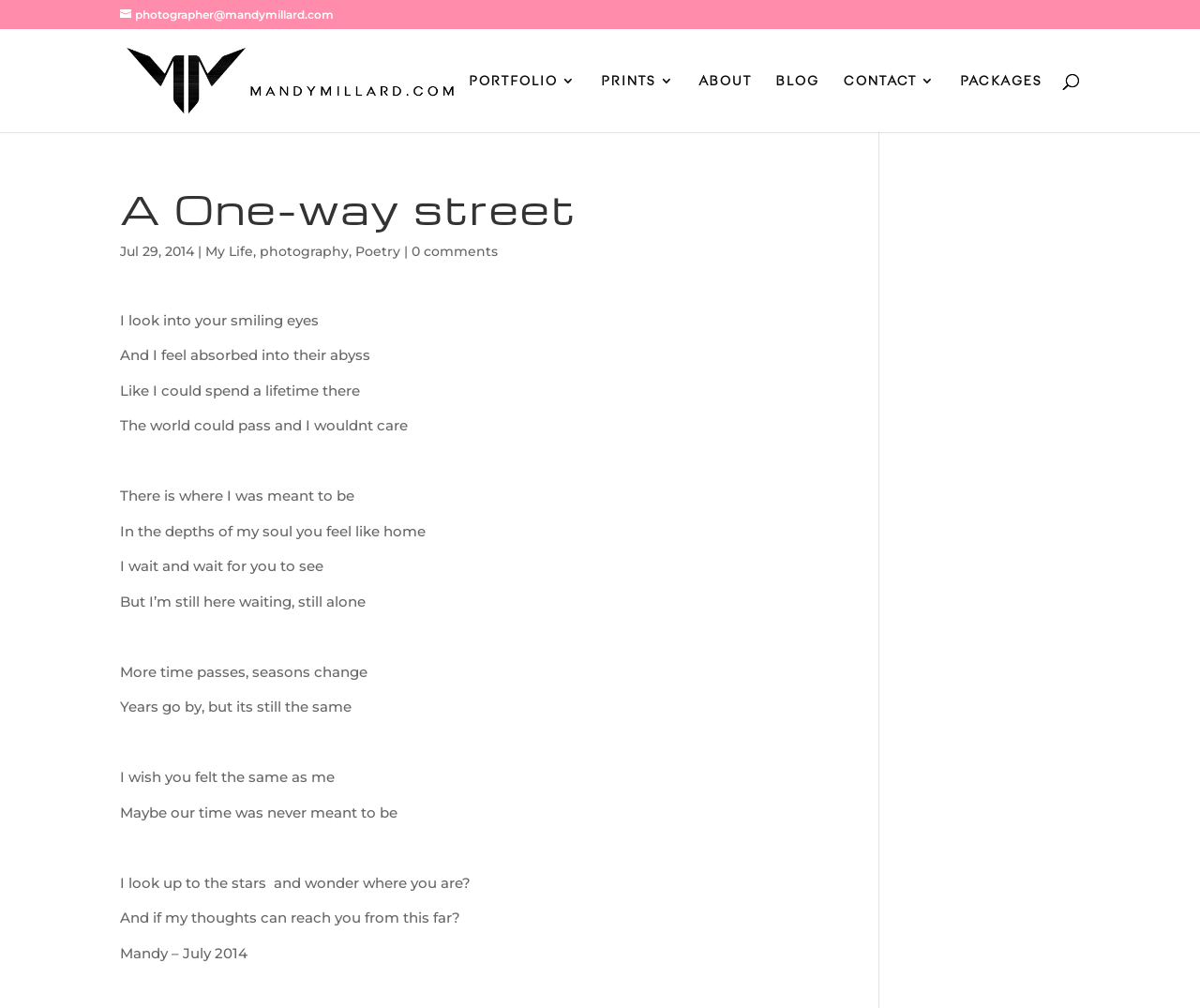Can you find the bounding box coordinates for the element to click on to achieve the instruction: "Visit the website"?

None